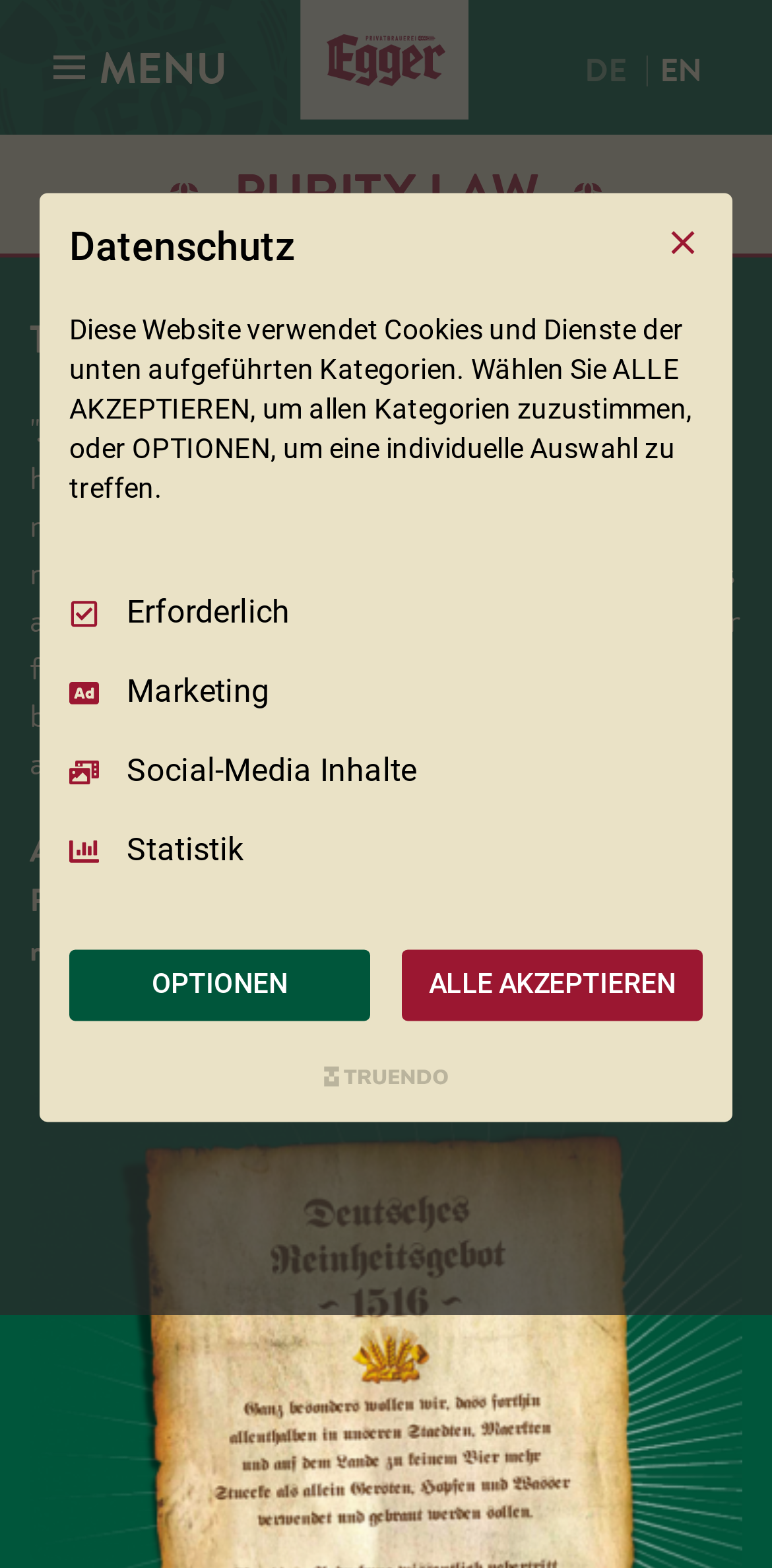Please determine the bounding box coordinates of the element's region to click in order to carry out the following instruction: "Visit the Egger Bier Logo link". The coordinates should be four float numbers between 0 and 1, i.e., [left, top, right, bottom].

[0.372, 0.025, 0.628, 0.056]